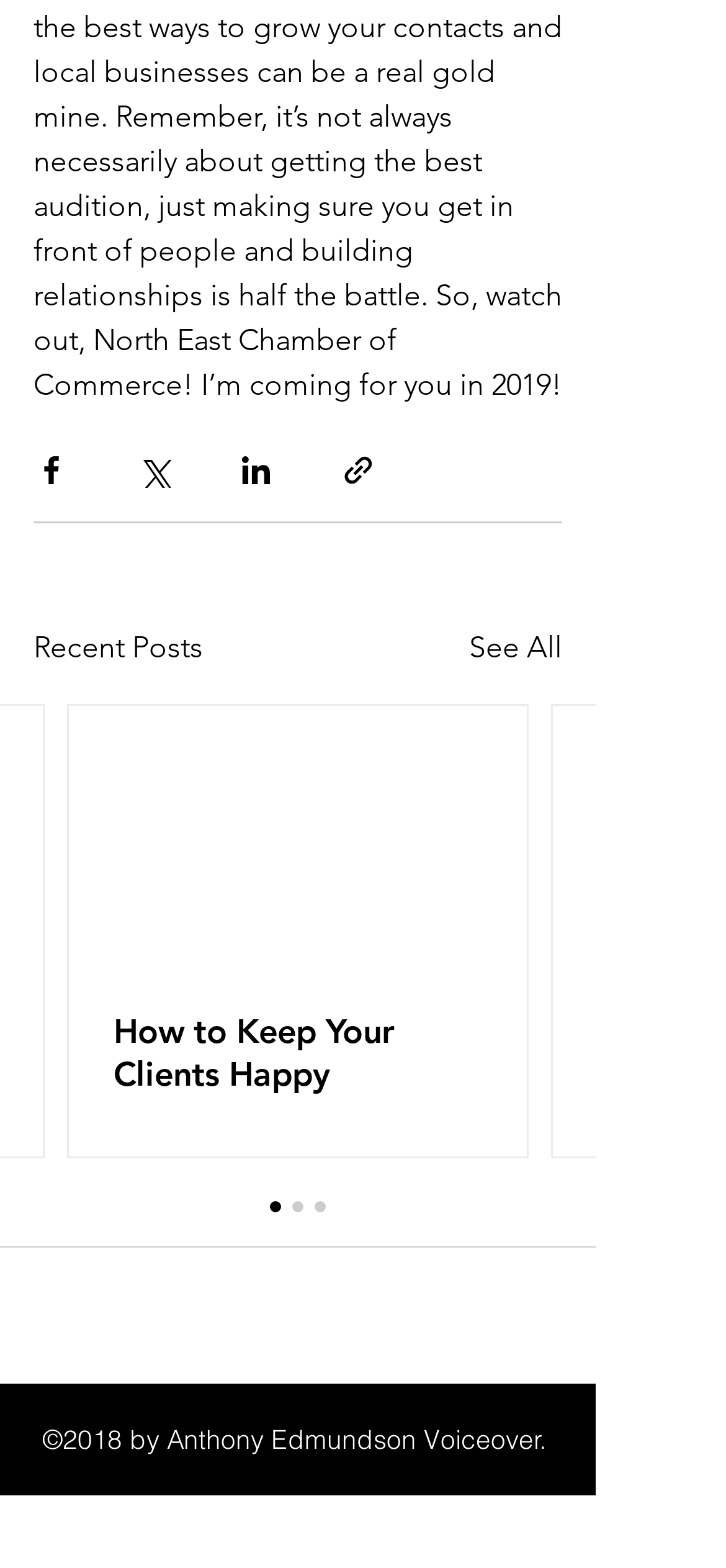Show the bounding box coordinates of the region that should be clicked to follow the instruction: "Share via link."

[0.469, 0.289, 0.518, 0.311]